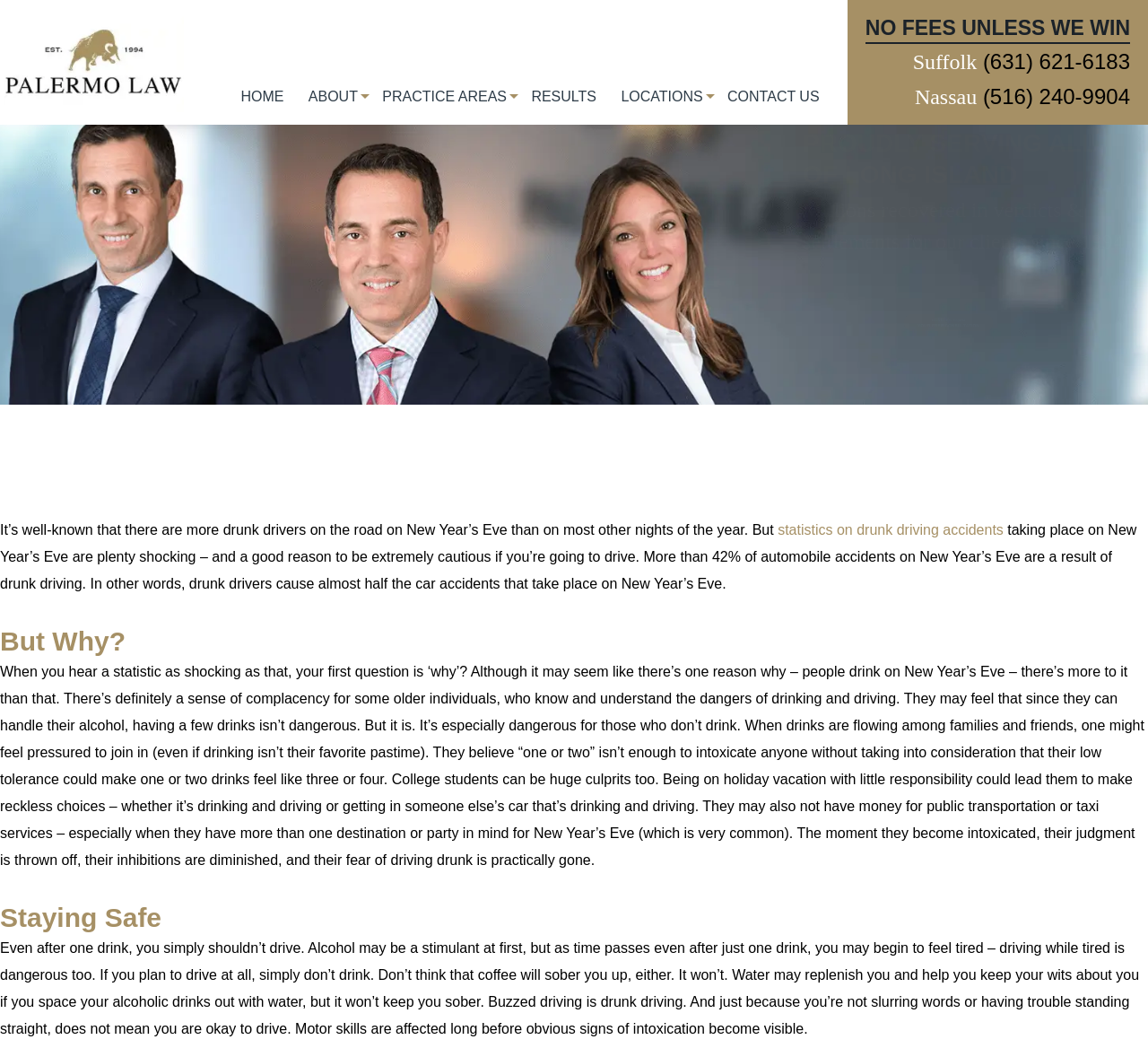Predict the bounding box of the UI element that fits this description: "(516) 240-9904".

[0.856, 0.08, 0.984, 0.103]